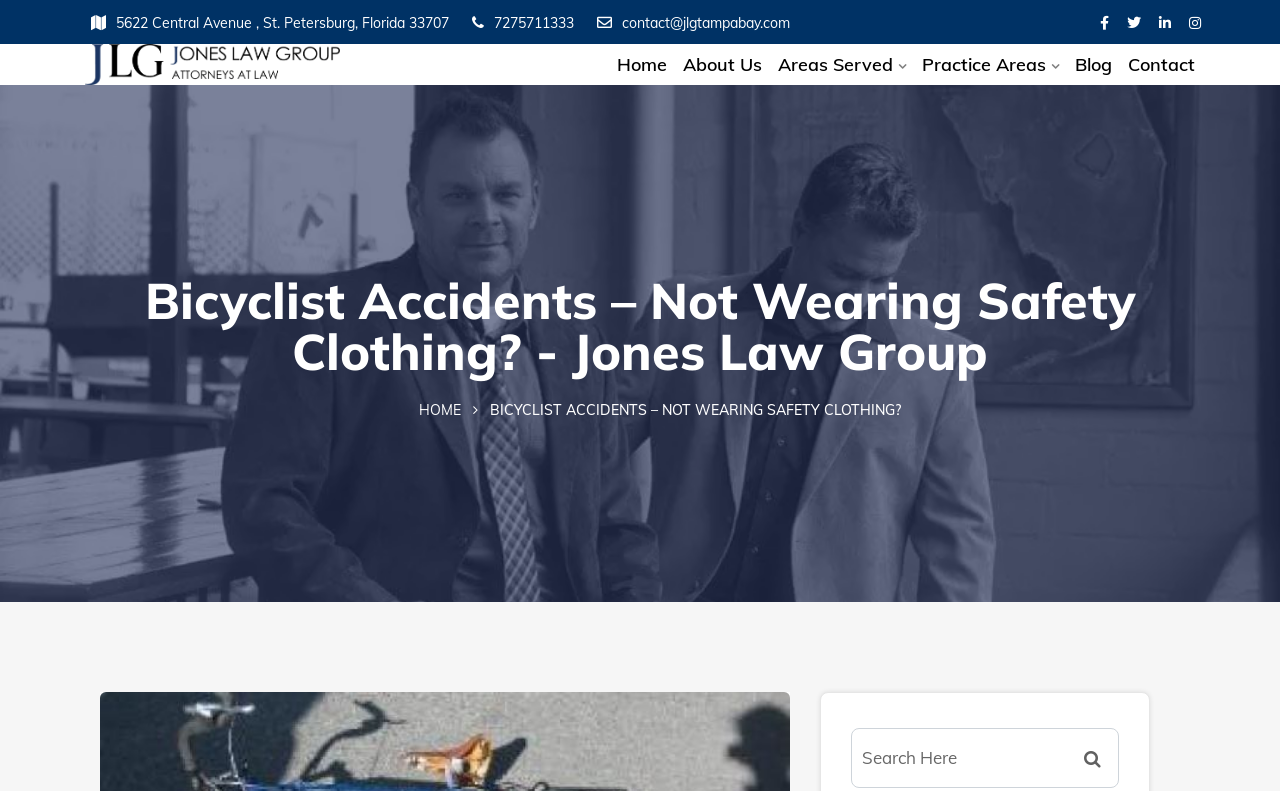Identify the bounding box coordinates of the element that should be clicked to fulfill this task: "search for something". The coordinates should be provided as four float numbers between 0 and 1, i.e., [left, top, right, bottom].

[0.665, 0.921, 0.874, 0.997]